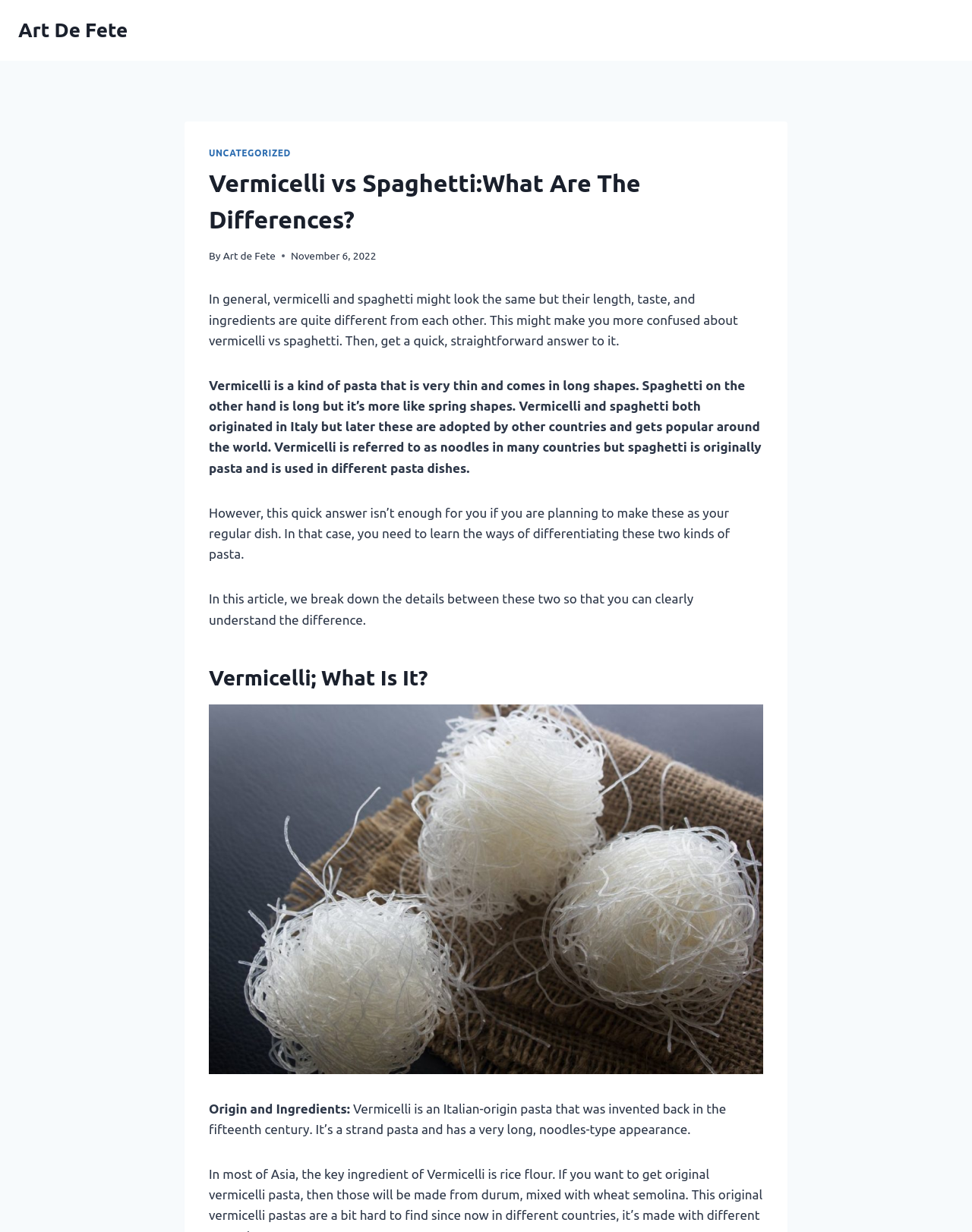Please answer the following question using a single word or phrase: What is the origin of vermicelli?

Italy